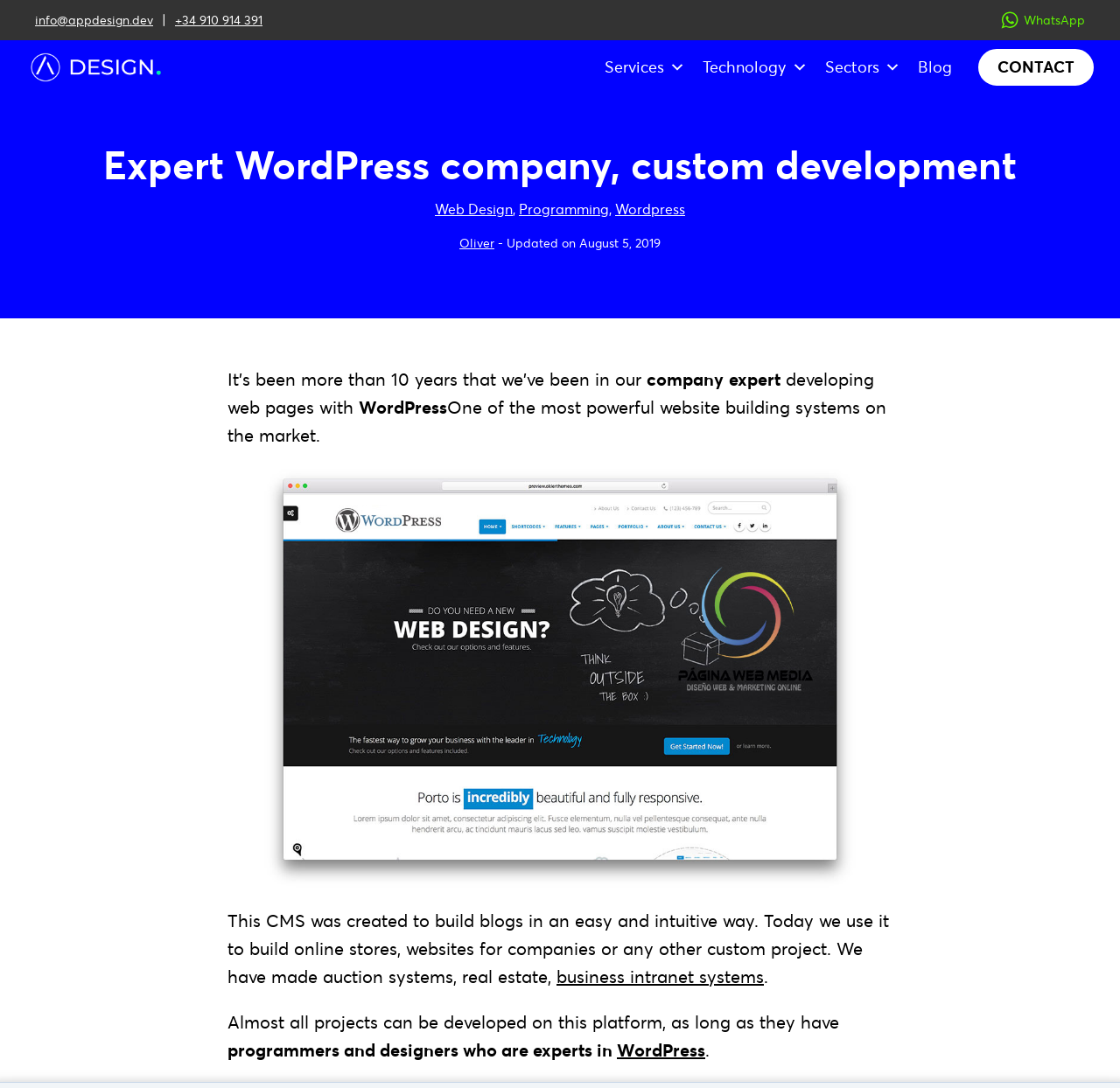Determine the bounding box coordinates for the UI element with the following description: "business intranet systems". The coordinates should be four float numbers between 0 and 1, represented as [left, top, right, bottom].

[0.497, 0.887, 0.682, 0.908]